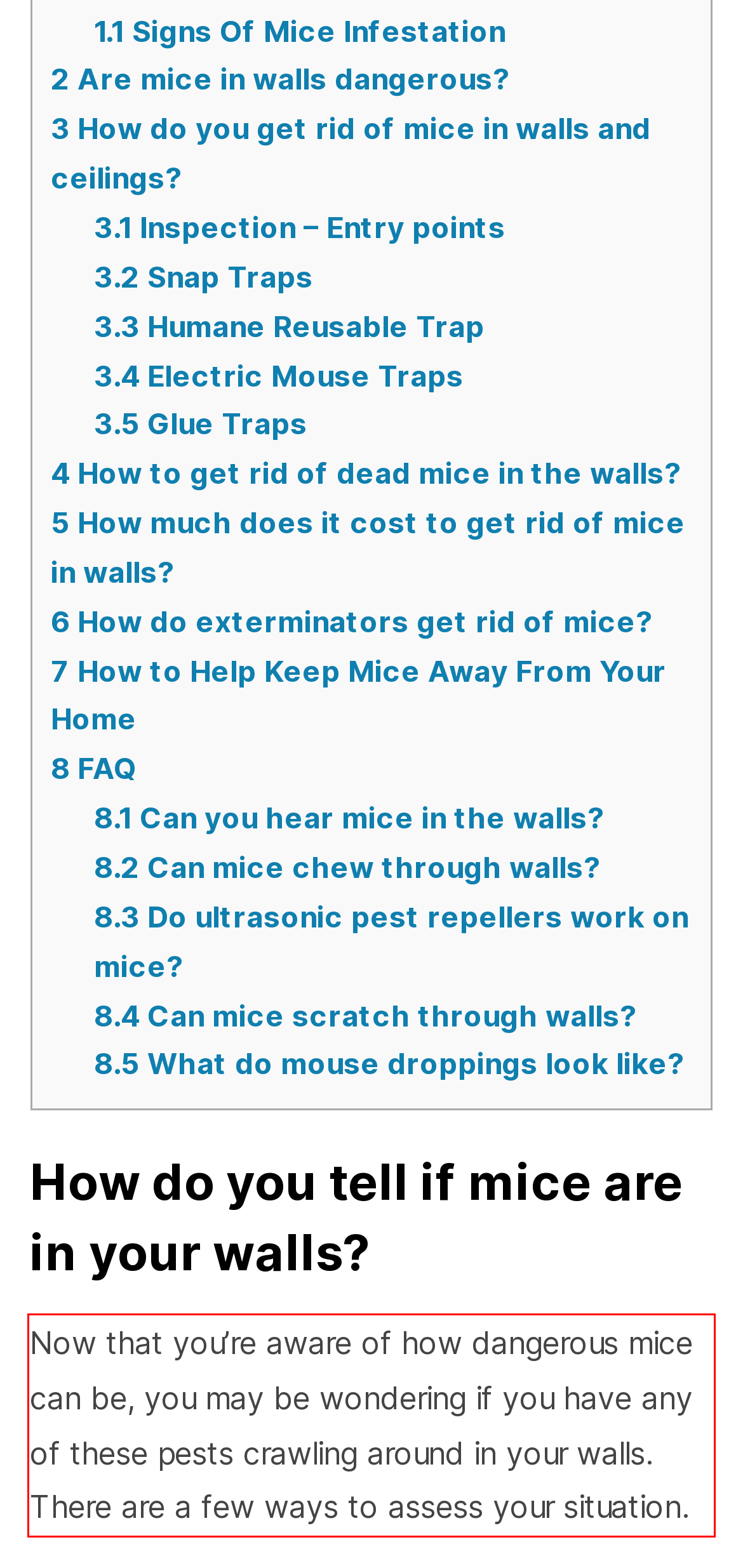Please examine the webpage screenshot containing a red bounding box and use OCR to recognize and output the text inside the red bounding box.

Now that you’re aware of how dangerous mice can be, you may be wondering if you have any of these pests crawling around in your walls. There are a few ways to assess your situation.